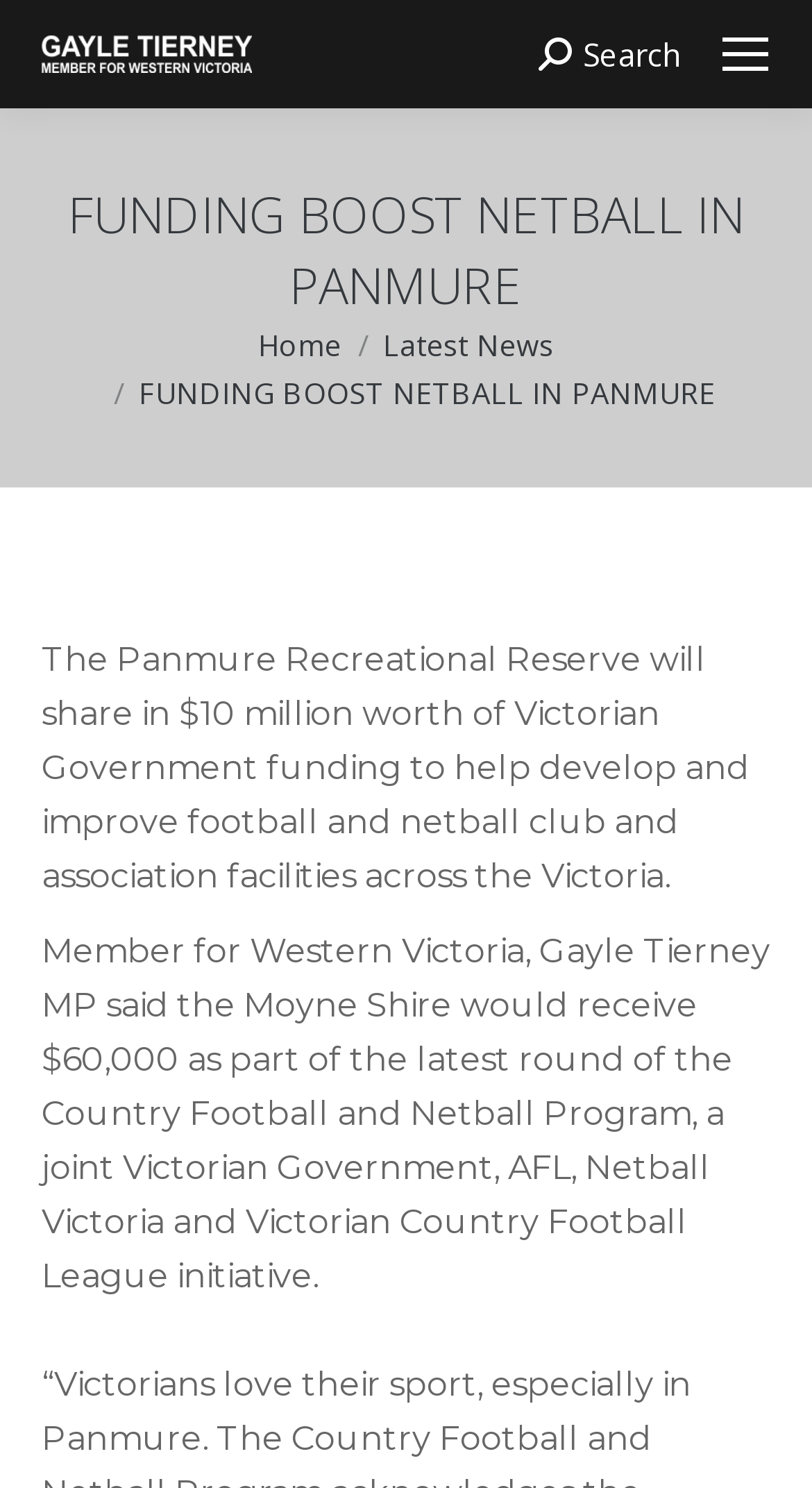What is the purpose of the 'Go to Top' link?
Refer to the screenshot and answer in one word or phrase.

To scroll to the top of the page